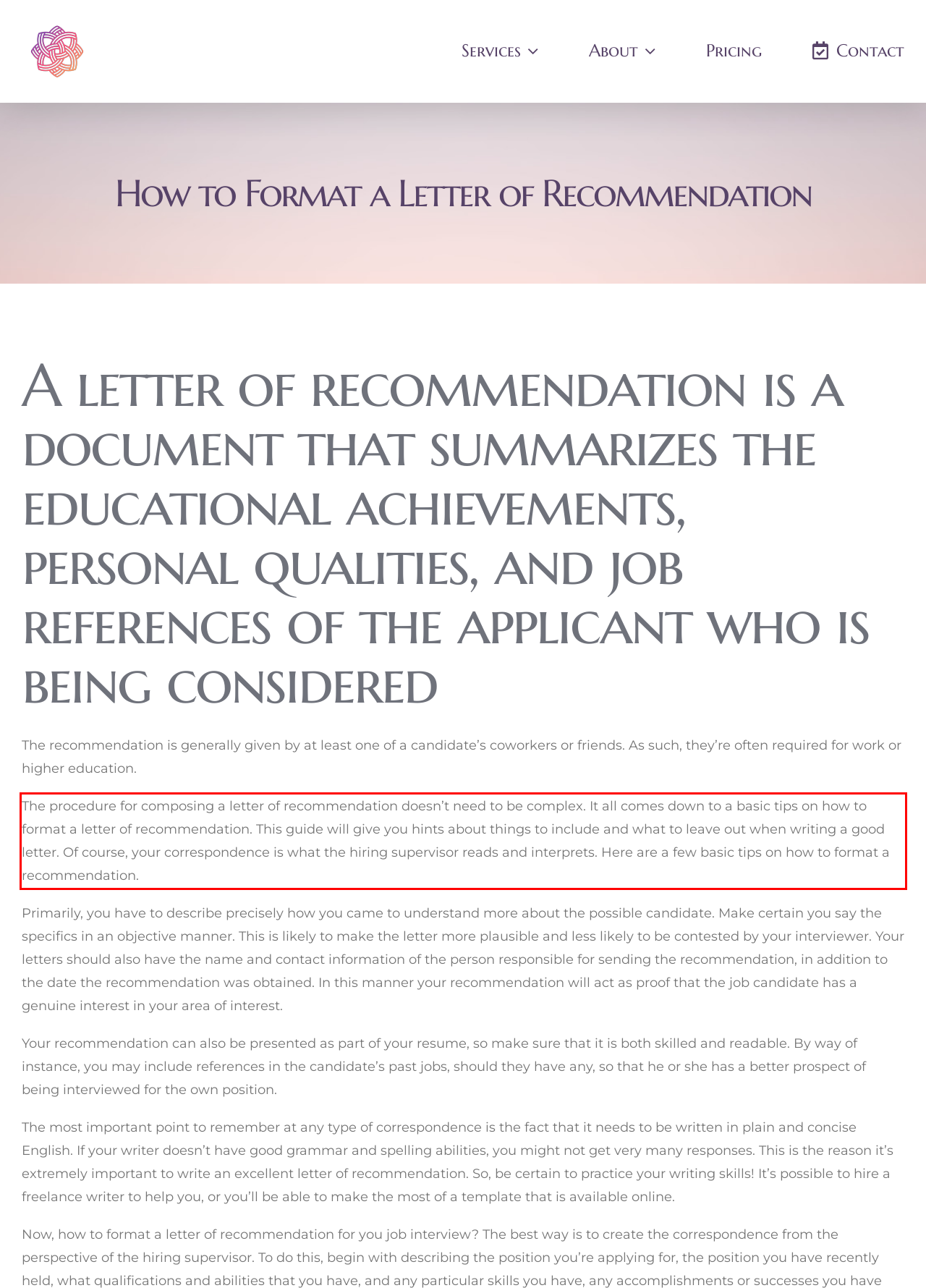Identify the text inside the red bounding box on the provided webpage screenshot by performing OCR.

The procedure for composing a letter of recommendation doesn’t need to be complex. It all comes down to a basic tips on how to format a letter of recommendation. This guide will give you hints about things to include and what to leave out when writing a good letter. Of course, your correspondence is what the hiring supervisor reads and interprets. Here are a few basic tips on how to format a recommendation.